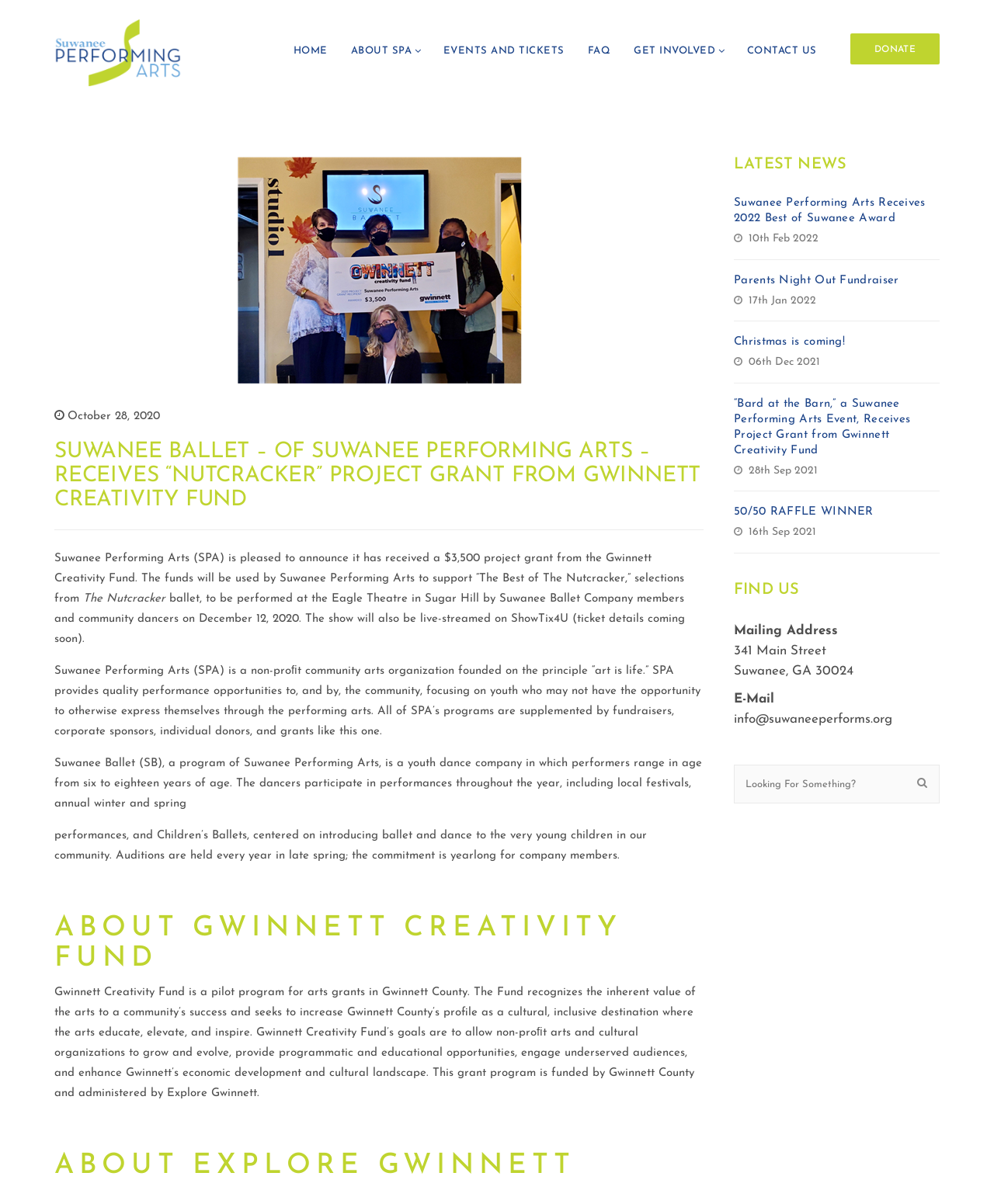What is the name of the organization that received the grant?
Using the image, provide a concise answer in one word or a short phrase.

Suwanee Performing Arts